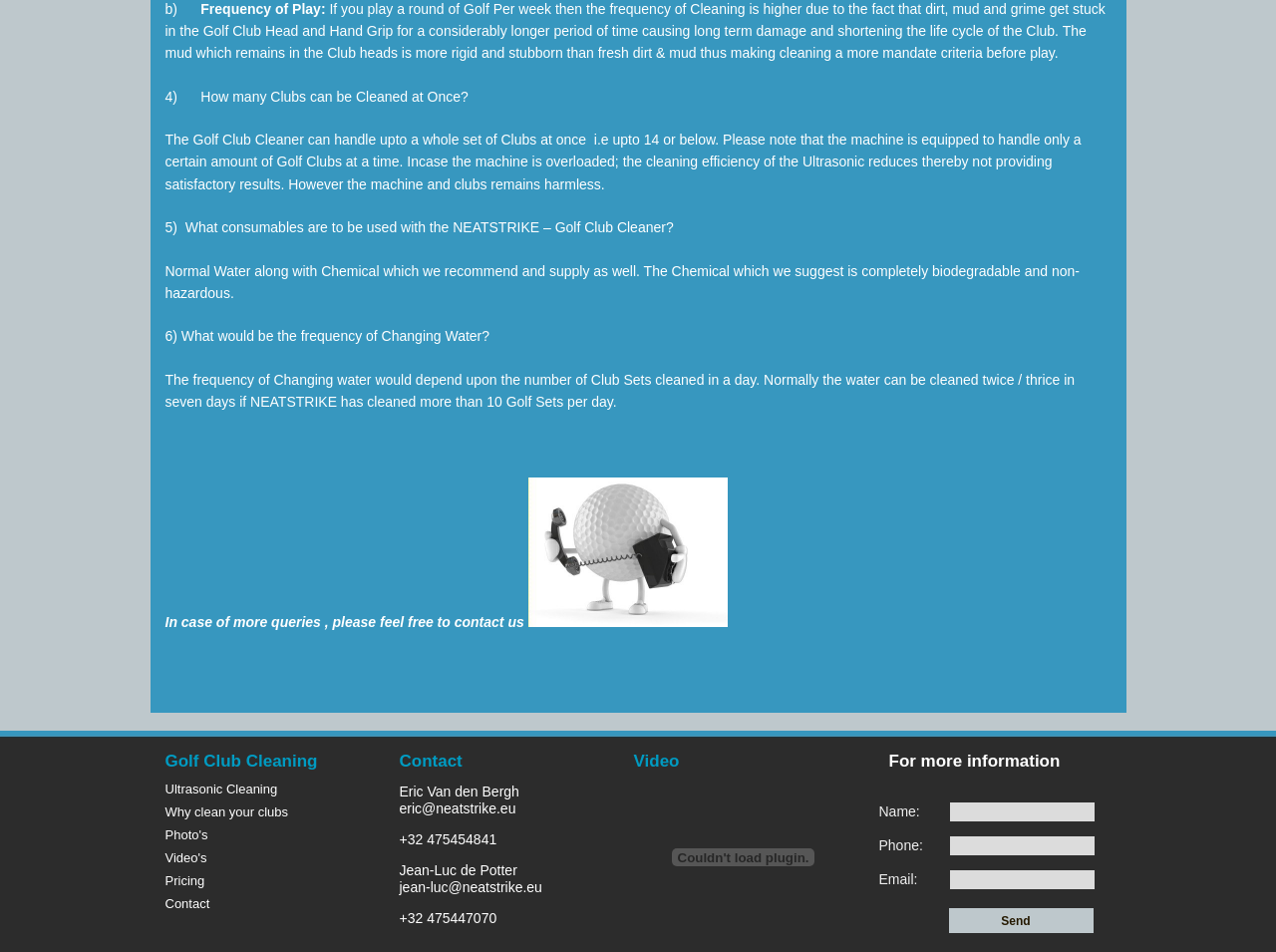Utilize the details in the image to thoroughly answer the following question: How often should the water be changed?

The frequency of changing water depends on the number of club sets cleaned in a day. Normally, the water can be changed twice or thrice in seven days if the NEATSTRIKE has cleaned more than 10 golf sets per day.